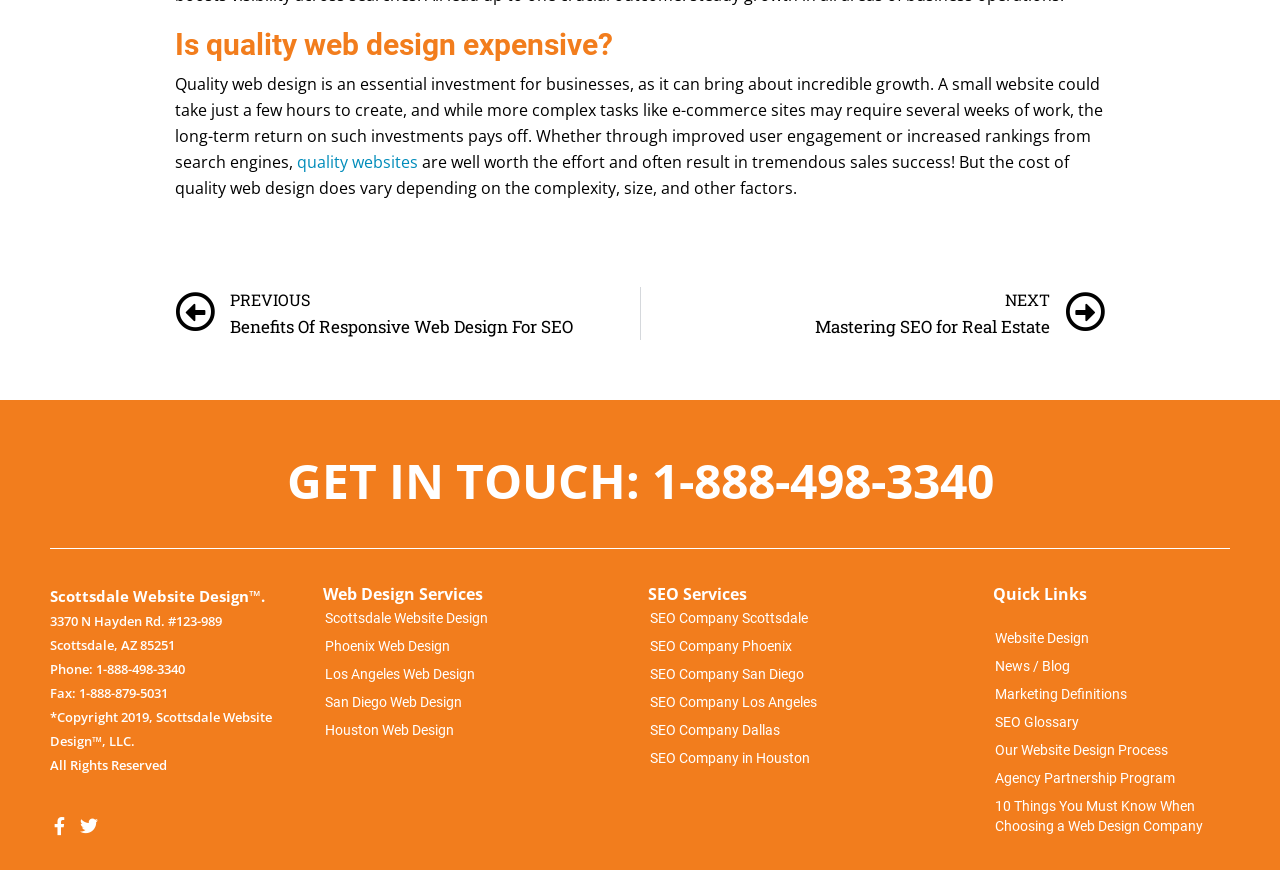Predict the bounding box of the UI element that fits this description: "San Diego Web Design".

[0.238, 0.772, 0.492, 0.803]